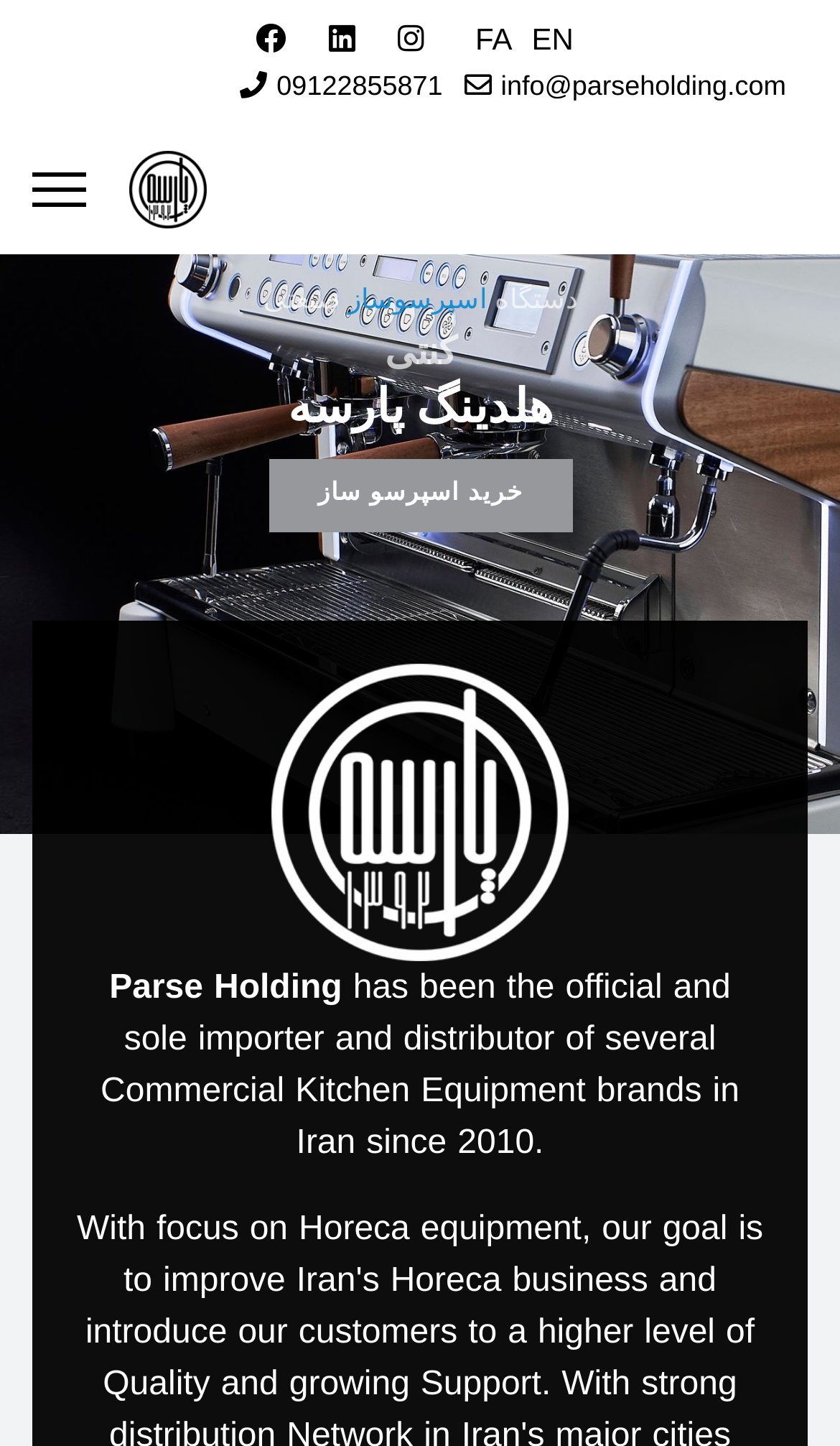Predict the bounding box coordinates of the area that should be clicked to accomplish the following instruction: "Click on Slide Background button". The bounding box coordinates should consist of four float numbers between 0 and 1, i.e., [left, top, right, bottom].

[0.454, 0.543, 0.49, 0.564]